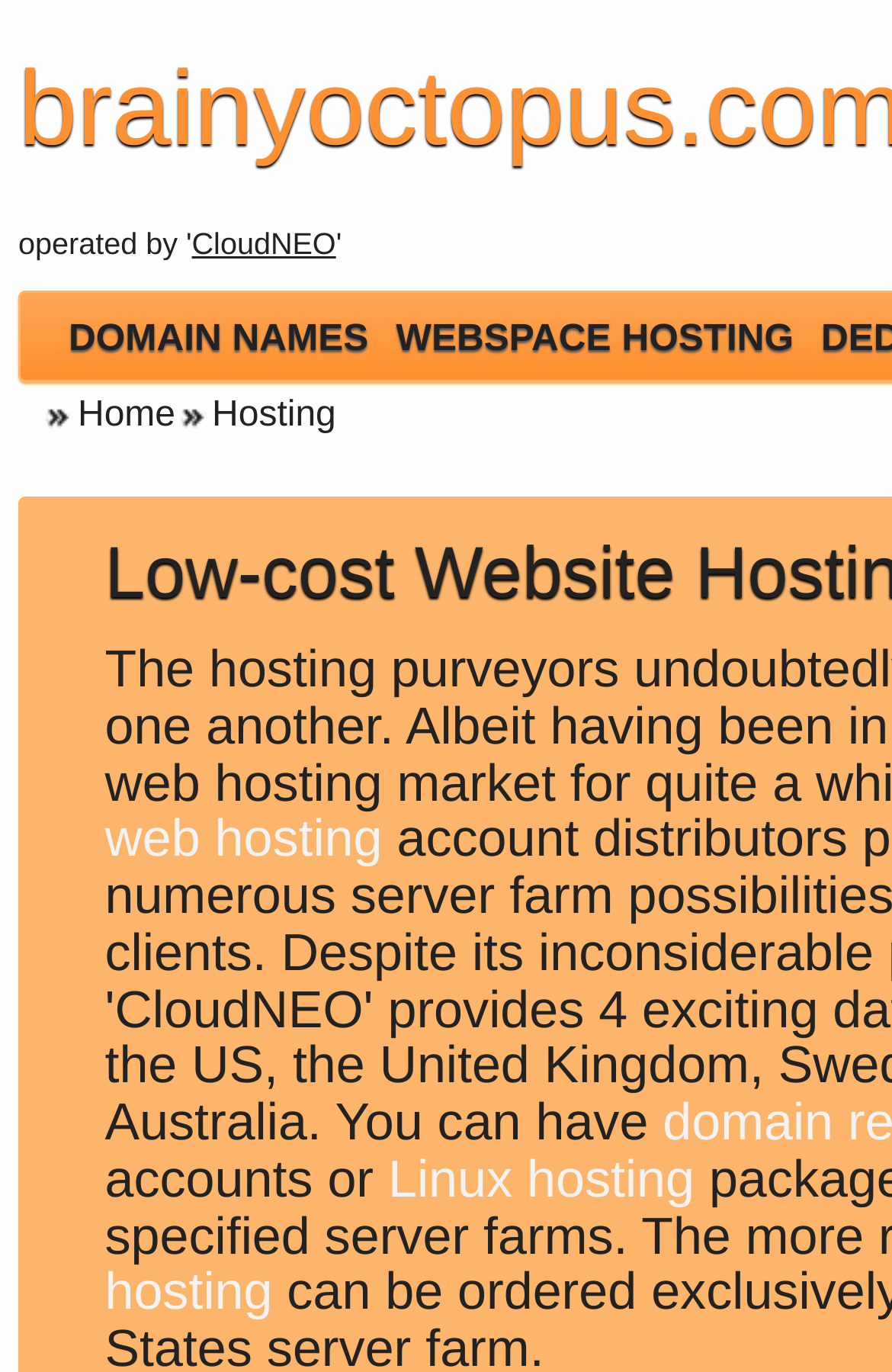What is the second main category on the webpage?
Kindly offer a comprehensive and detailed response to the question.

After 'DOMAIN NAMES', the second main category is 'WEBSPACE HOSTING', which is a link element with a bounding box of [0.431, 0.228, 0.902, 0.267].